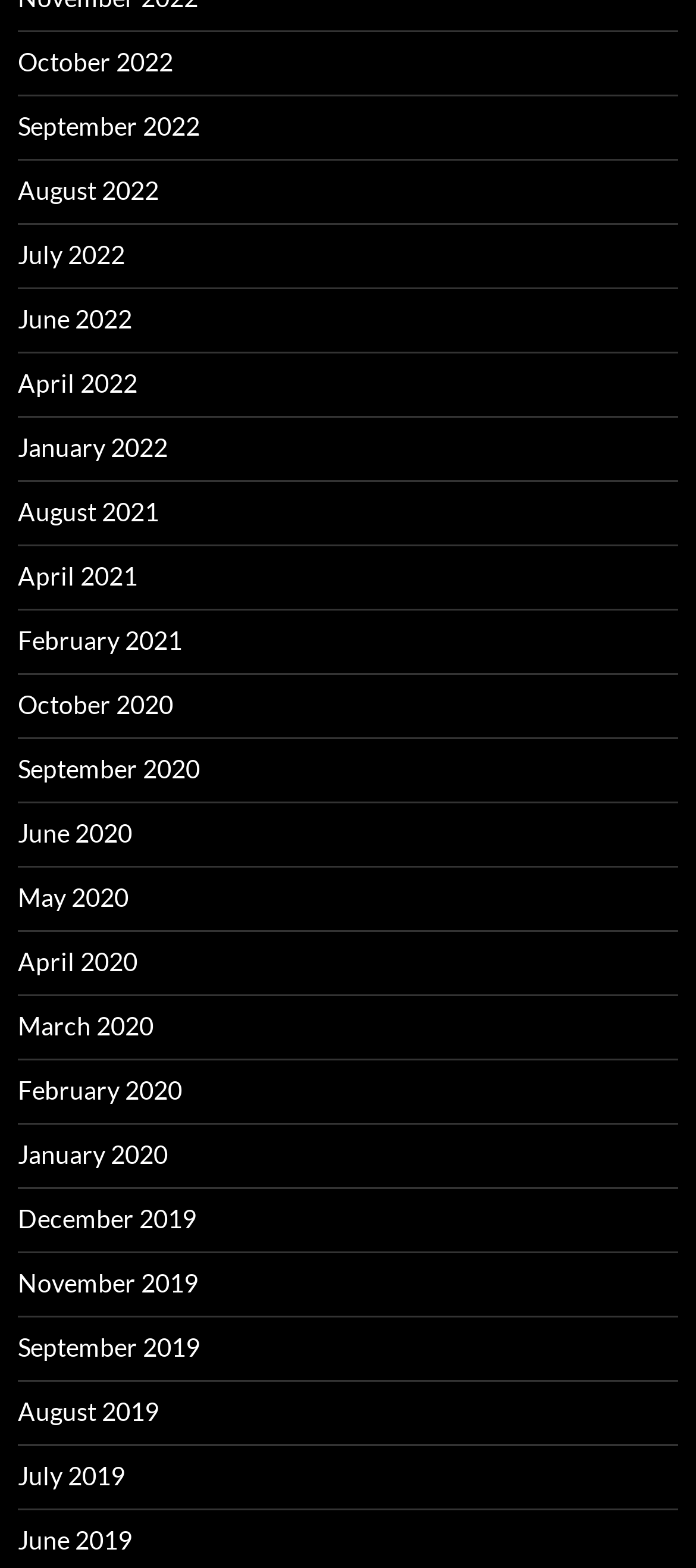Analyze the image and deliver a detailed answer to the question: What is the earliest month listed?

By scanning the list of links, I can find the earliest month listed, which is November 2019, located near the bottom of the list.